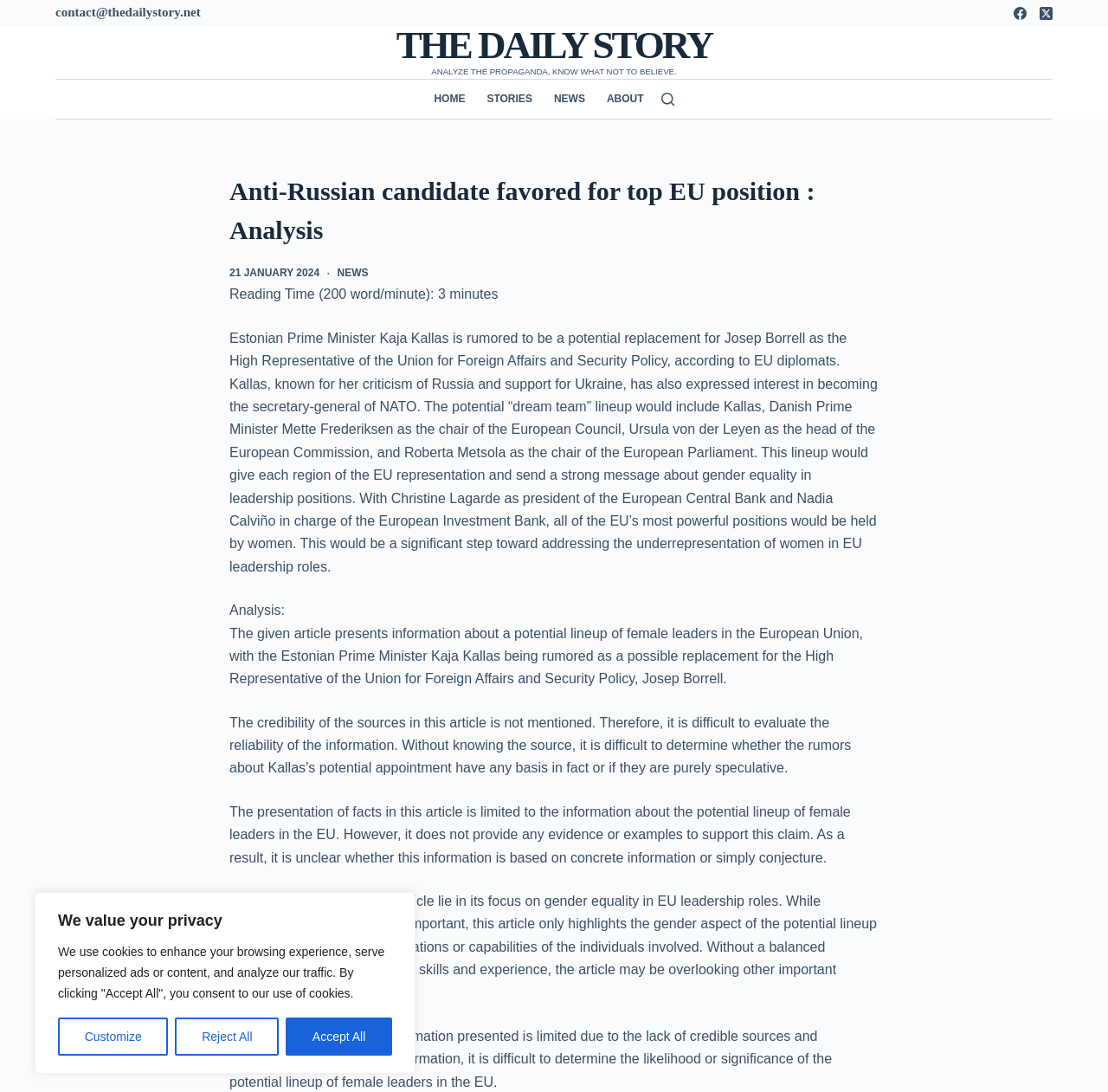Explain in detail what you observe on this webpage.

The webpage is an article from The Daily Story, with the title "Anti-Russian candidate favored for top EU position : Analysis". At the top of the page, there is a cookie consent banner with three buttons: "Customize", "Reject All", and "Accept All". Below this, there is a "Skip to content" link.

On the top-right corner, there are social media links to Facebook and Twitter, as well as a link to the website's contact email. The website's logo and tagline "ANALYZE THE PROPAGANDA, KNOW WHAT NOT TO BELIEVE" are displayed prominently.

The main content of the article is divided into sections. The title and publication date "21 JANUARY 2024" are displayed at the top, followed by a brief summary of the article's content. The article itself is a lengthy piece of text that discusses the potential appointment of Estonian Prime Minister Kaja Kallas as the High Representative of the Union for Foreign Affairs and Security Policy, and the potential "dream team" lineup of female leaders in the EU.

The article is followed by an analysis section, which breaks down the credibility of the sources, the presentation of facts, potential biases, and the overall impact of the information presented. This section is divided into four subheadings: "Analysis:", "The credibility of the sources in this article is not mentioned...", "The presentation of facts in this article is limited...", and "The potential biases in this article lie in its focus...".

On the top navigation bar, there are links to the website's main sections: "HOME", "STORIES", "NEWS", and "ABOUT". A search button is also located on the top-right corner of the page.